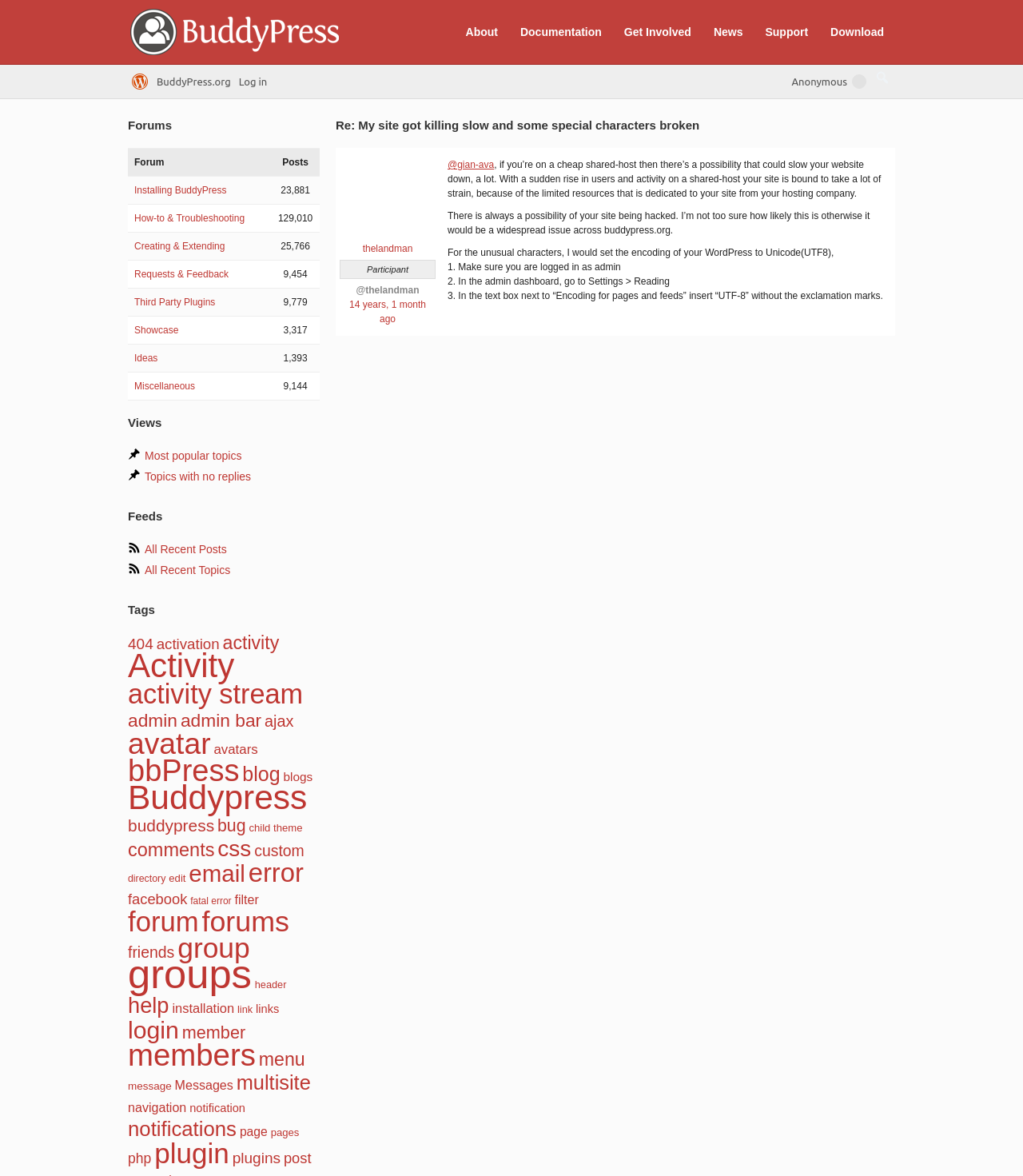Use a single word or phrase to answer the question: What is the encoding recommended for WordPress to fix unusual characters?

UTF-8